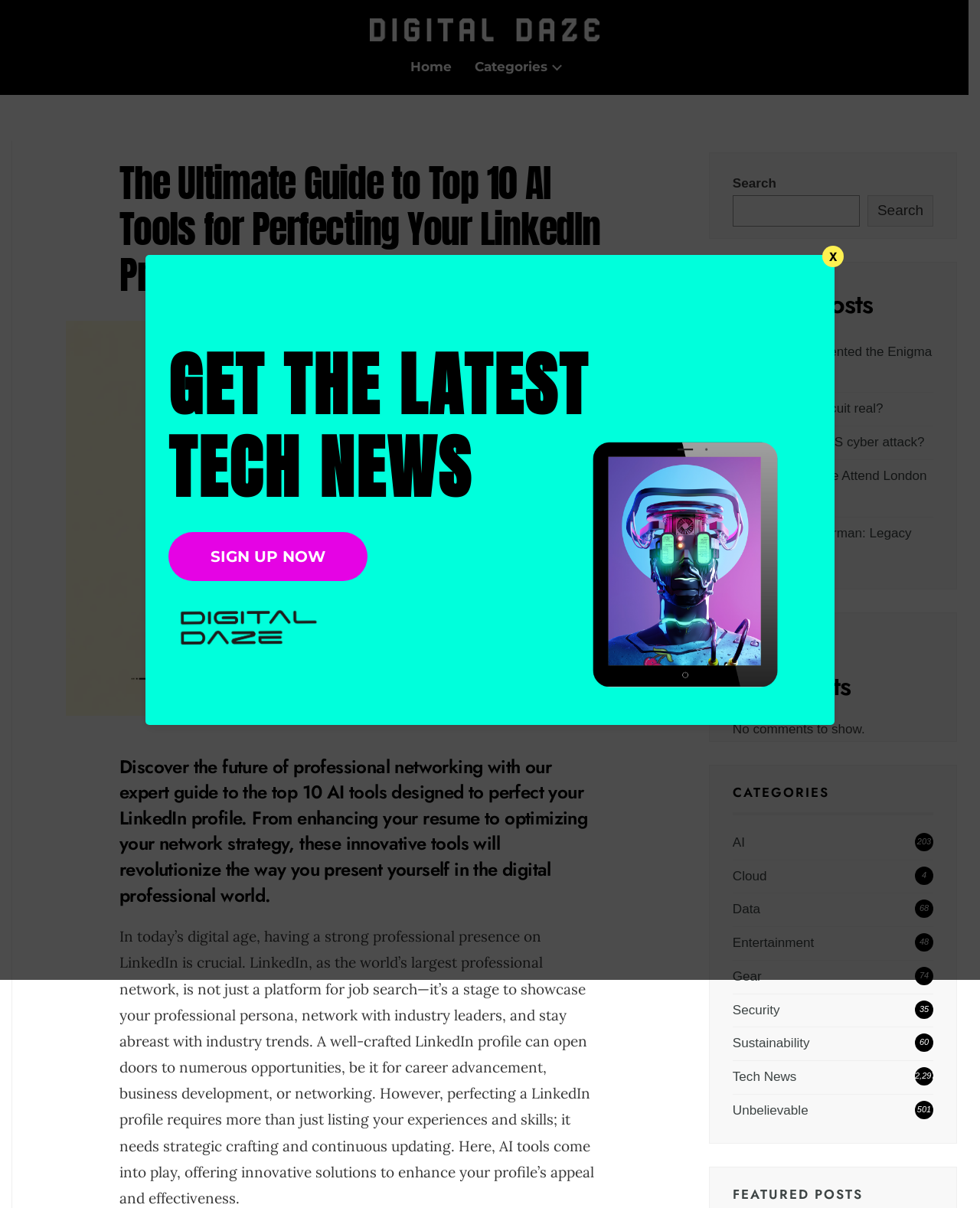Determine the bounding box coordinates for the UI element described. Format the coordinates as (top-left x, top-left y, bottom-right x, bottom-right y) and ensure all values are between 0 and 1. Element description: Limited & Indie

None